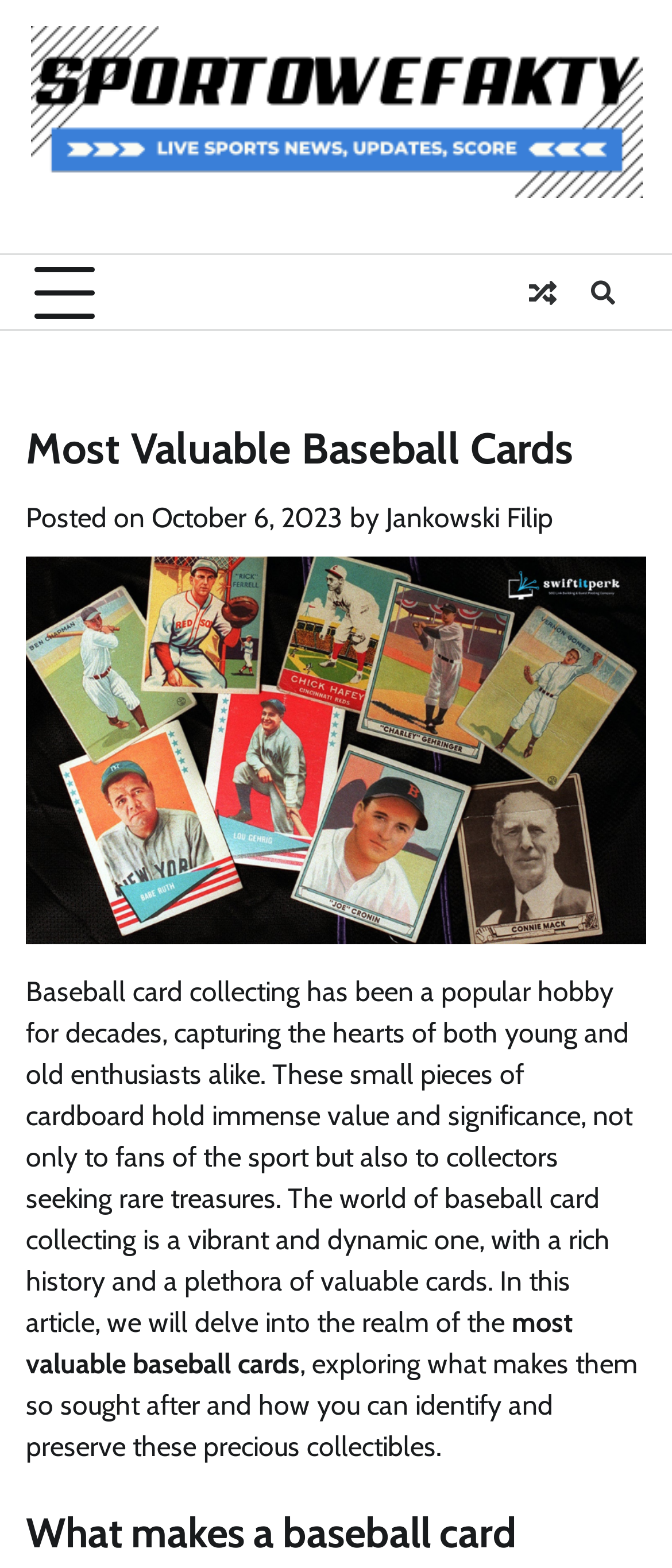Specify the bounding box coordinates (top-left x, top-left y, bottom-right x, bottom-right y) of the UI element in the screenshot that matches this description: alt="sportowefakty"

[0.045, 0.016, 0.955, 0.134]